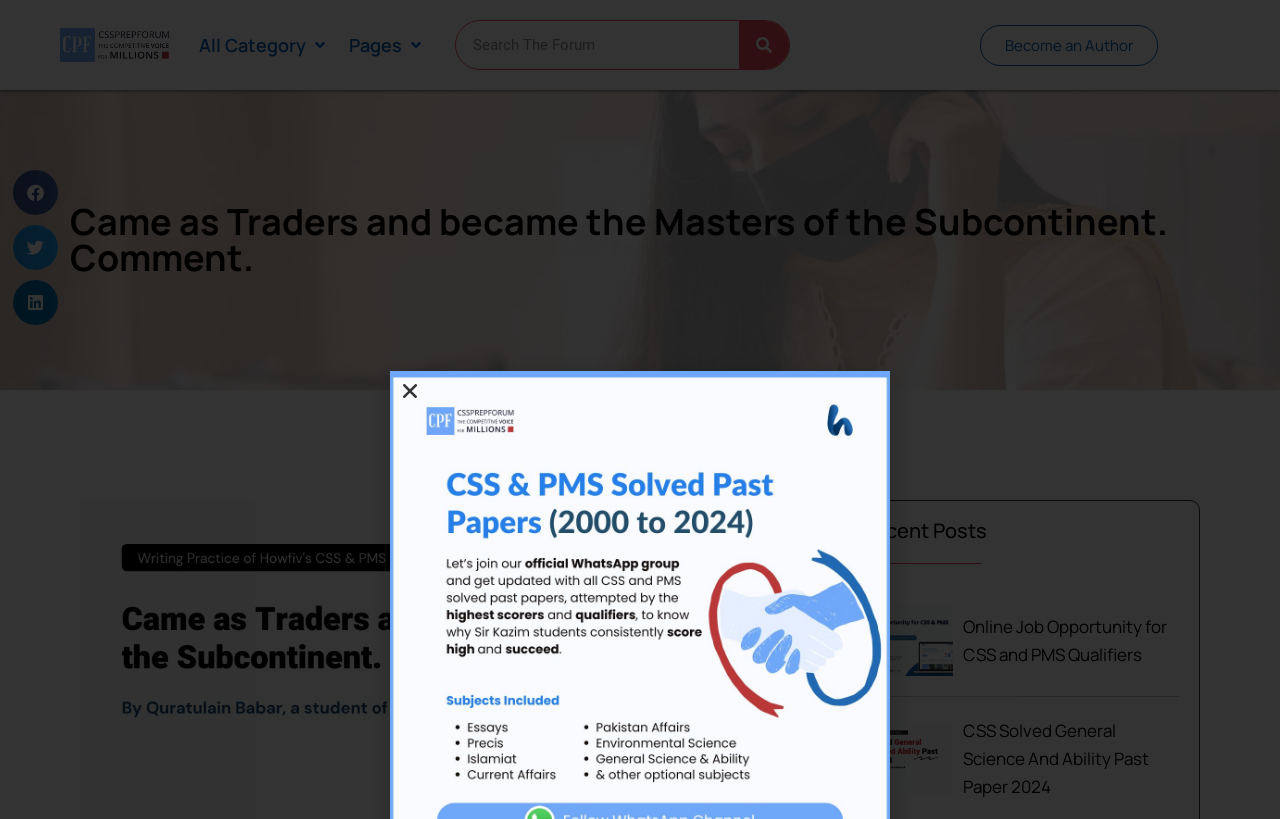What is the purpose of the search box?
Provide a thorough and detailed answer to the question.

The search box is located at the top of the webpage, and it allows users to search for specific content on the website. Users can type in keywords or phrases and click the 'Search' button to find relevant results.